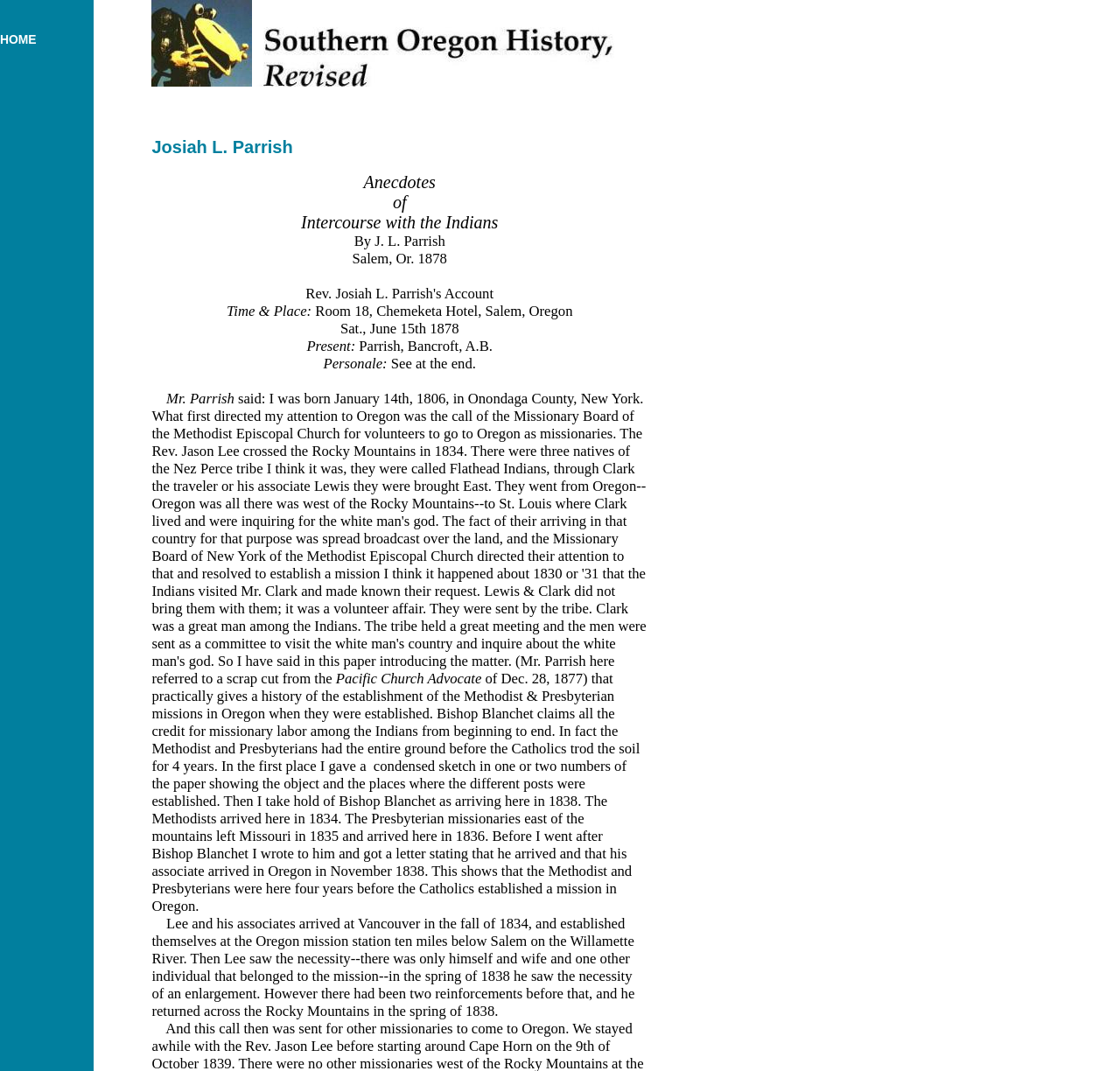Explain in detail what you observe on this webpage.

The webpage appears to be a historical article or biography about Josiah L. Parrish, with a focus on his experiences and interactions with Native Americans in Oregon during the mid-19th century. 

At the top of the page, there are two images: "The Infamous Black Bird" and "Southern Oregon History, Revised". Below these images, the title "Josiah L. Parrish" is displayed prominently. 

To the right of the title, there are several lines of text, including "Anecdotes of Intercourse with the Indians" and "By J. L. Parrish", which suggests that the article is written by Parrish himself. The text also mentions the publication date and location, "Salem, Or. 1878". 

Further down the page, there is a section with the heading "Time & Place:", which provides details about a specific event or meeting that took place at the Chemeketa Hotel in Salem, Oregon on June 15th, 1878. The attendees listed include Parrish, Bancroft, and A.B. 

The main body of the article appears to be a personal account or memoir written by Parrish, in which he discusses his experiences with Native Americans and the establishment of Methodist and Presbyterian missions in Oregon. The text is divided into paragraphs, with Parrish describing his interactions with Bishop Blanchet and other missionaries, as well as the history of the missions in Oregon. 

There are a total of 14 images and 17 blocks of text on the page, with the majority of the text being devoted to Parrish's personal account. The overall layout of the page is dense, with multiple elements competing for attention. However, the use of headings and section breaks helps to organize the content and make it easier to follow.